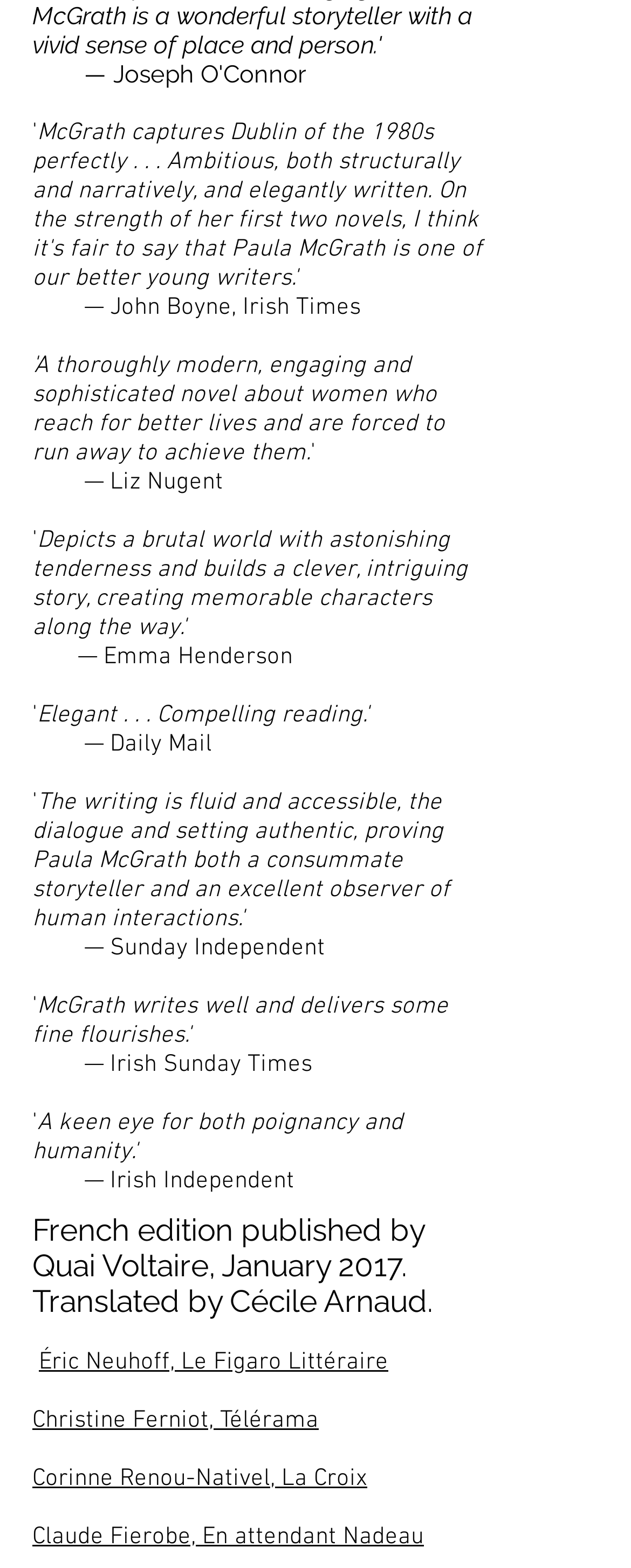Who translated the book?
Please ensure your answer is as detailed and informative as possible.

The answer can be found in the second heading element, which states 'Translated by Cécile Arnaud.'